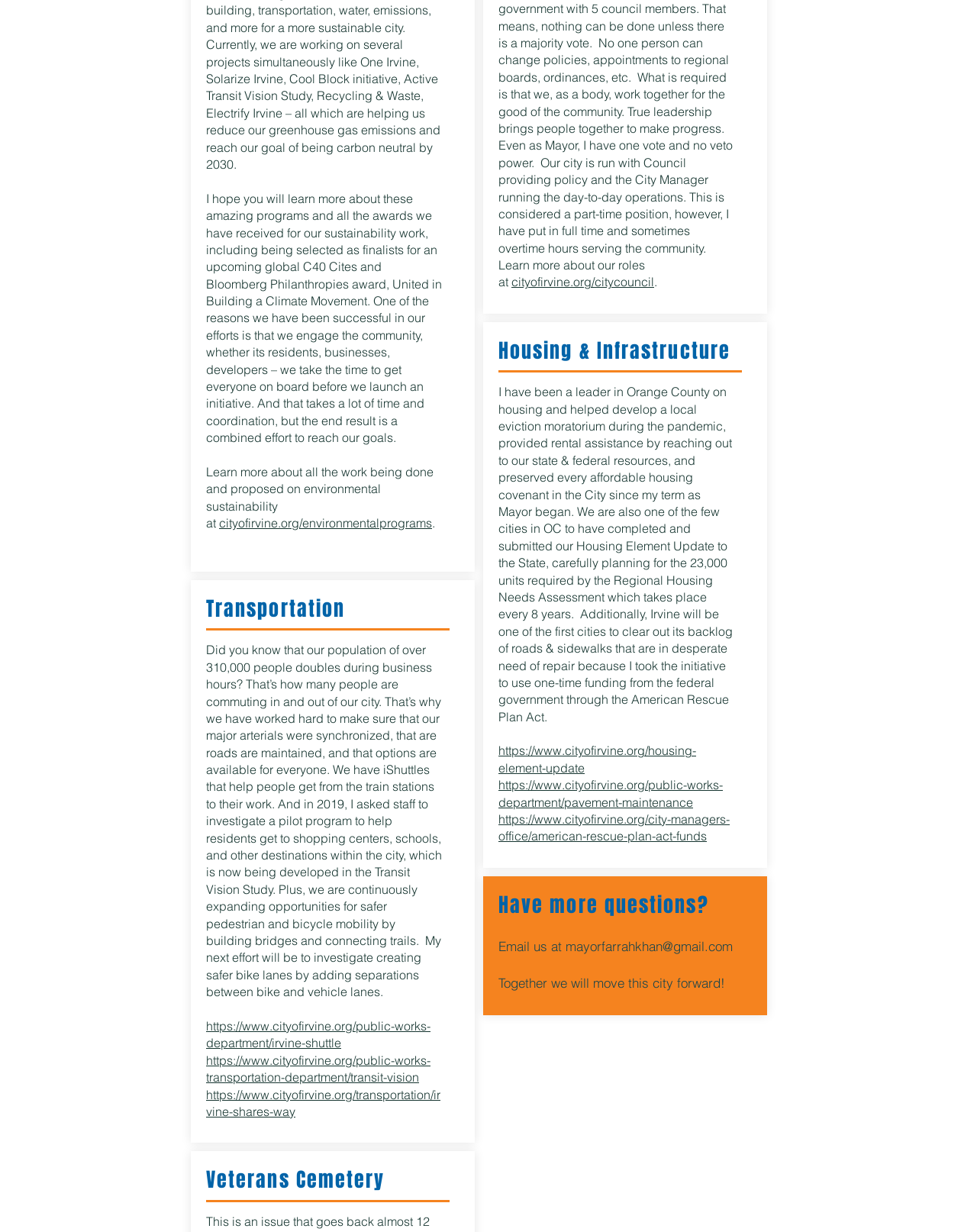What is the Mayor's role in housing?
Using the image, elaborate on the answer with as much detail as possible.

The answer can be found in the paragraph under the 'Housing & Infrastructure' heading, where it is mentioned that 'I have been a leader in Orange County on housing'.